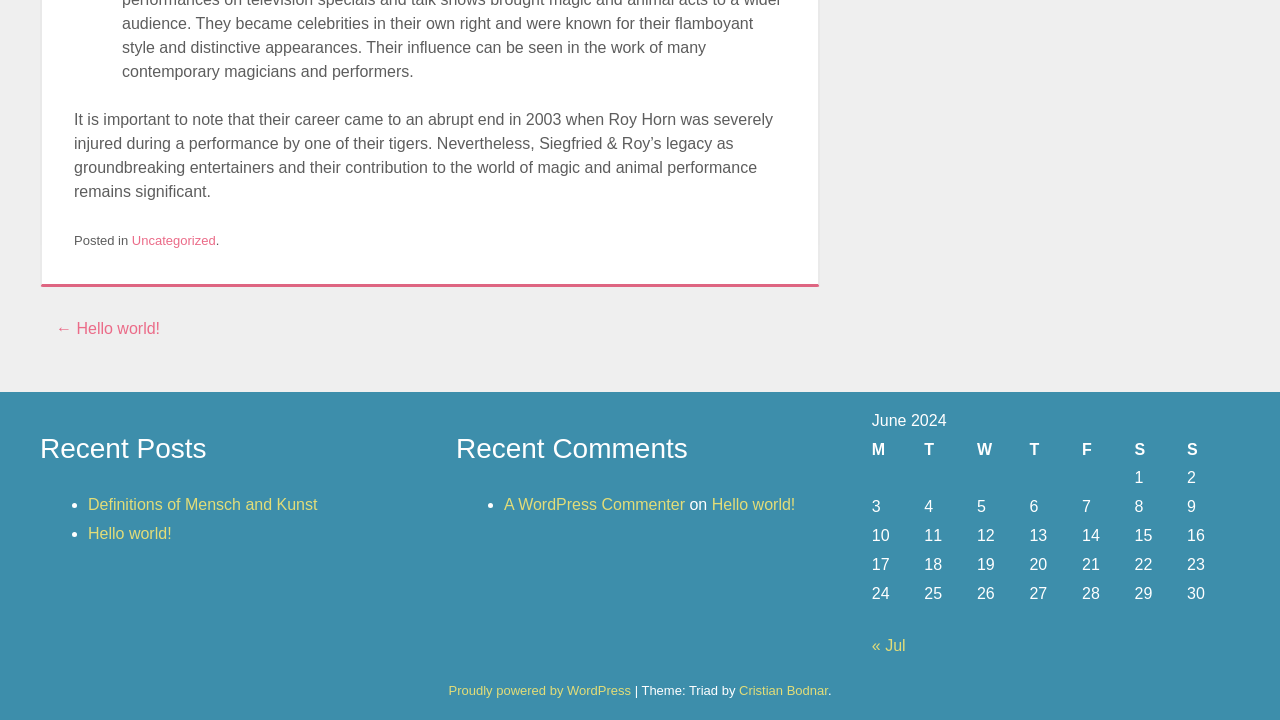Given the description of a UI element: "« Jul", identify the bounding box coordinates of the matching element in the webpage screenshot.

[0.681, 0.885, 0.708, 0.909]